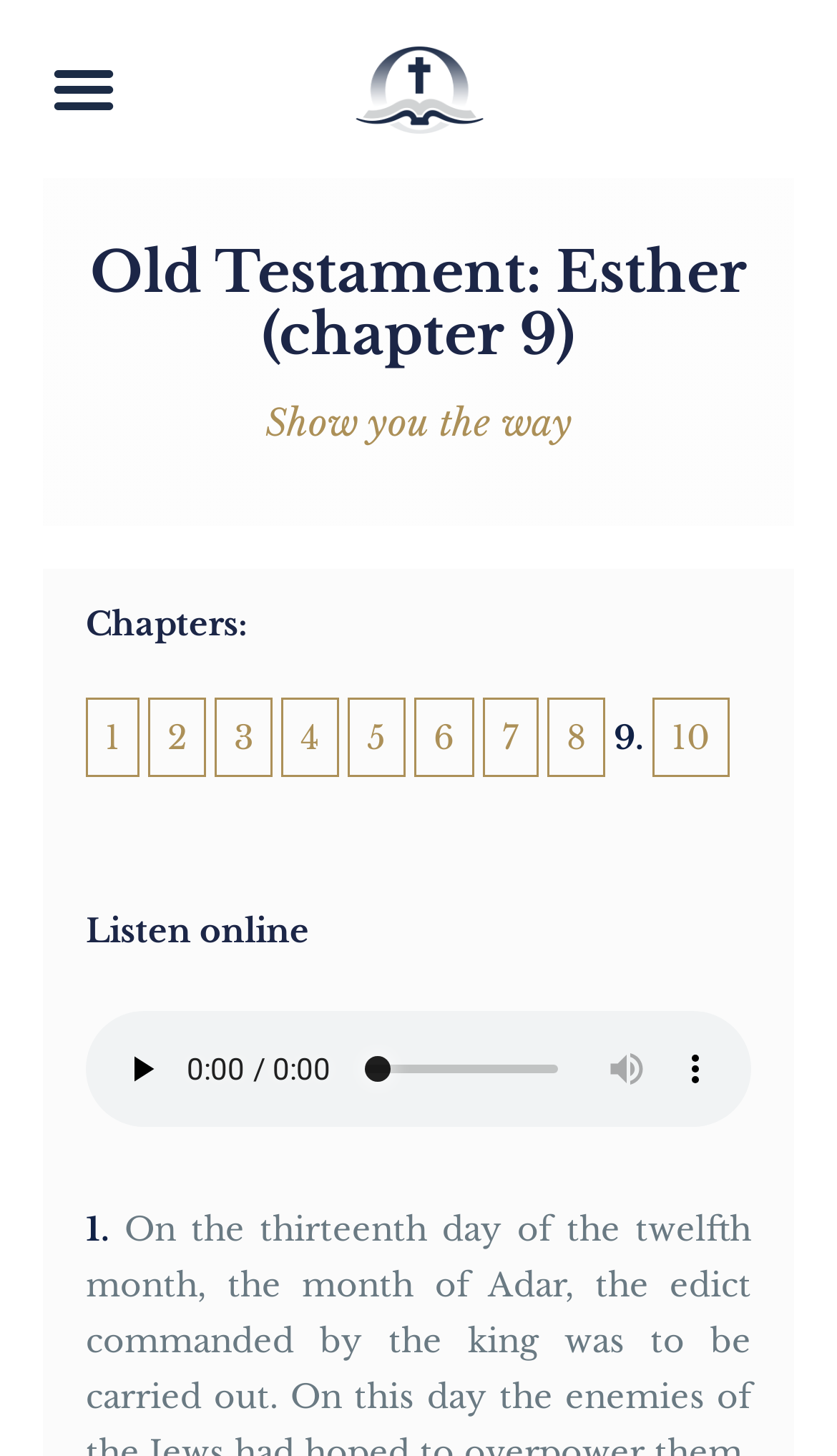Respond to the question with just a single word or phrase: 
What is the current chapter being displayed?

9